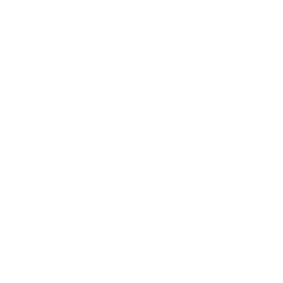Identify and describe all the elements present in the image.

The image showcases a sophisticated wall decor piece featuring golden metal discs arranged in an artistic display. This contemporary artwork, suitable for modern interiors, adds a touch of elegance to any space. Often embraced in bohemian and chic decor styles, the golden discs reflect light beautifully, enhancing the overall ambiance of a room. Ideal for living rooms, bedrooms, or even creative studio spaces, this versatile piece can elevate the aesthetic of your home while maintaining a sense of warmth and style. Its design allows it to serve as both a focal point and a subtle complement to existing decor themes.